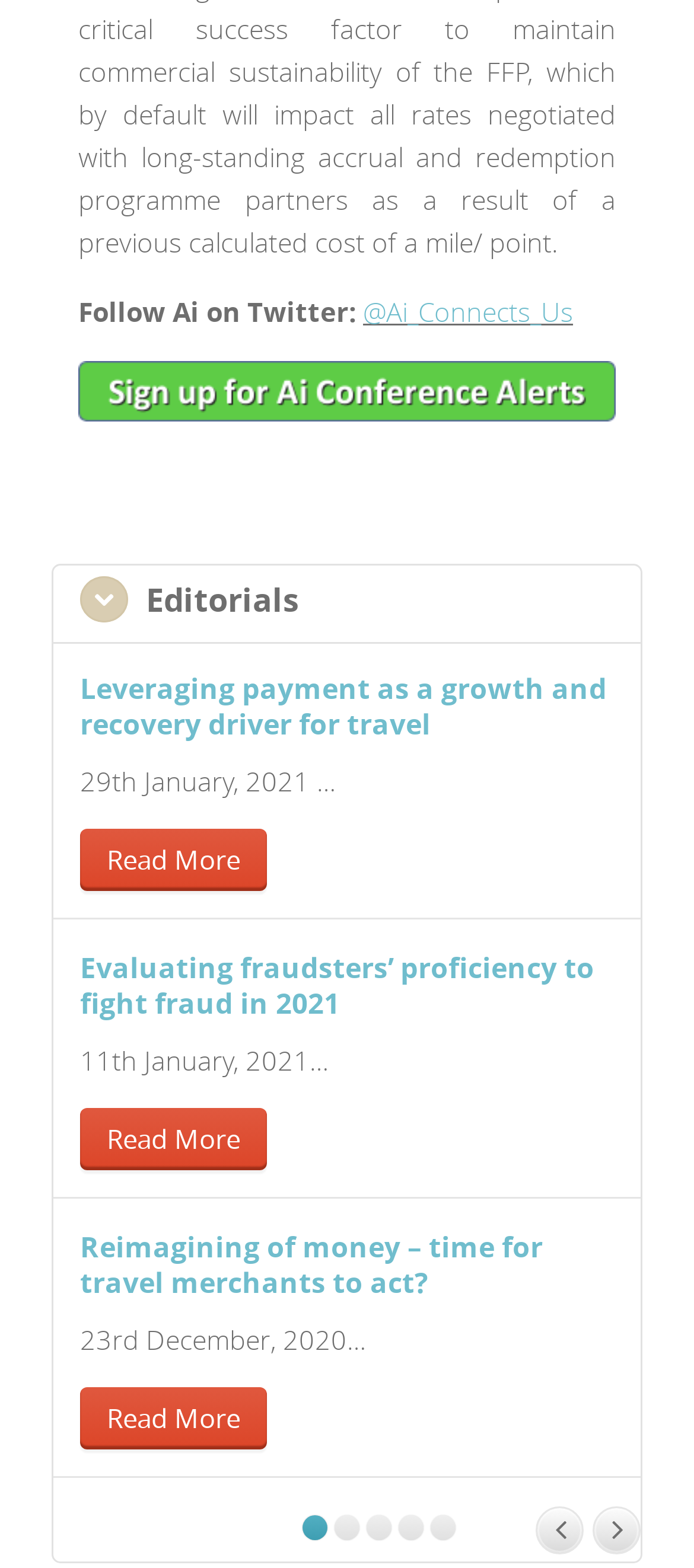What is the date of the latest article?
Please use the visual content to give a single word or phrase answer.

29th January, 2021